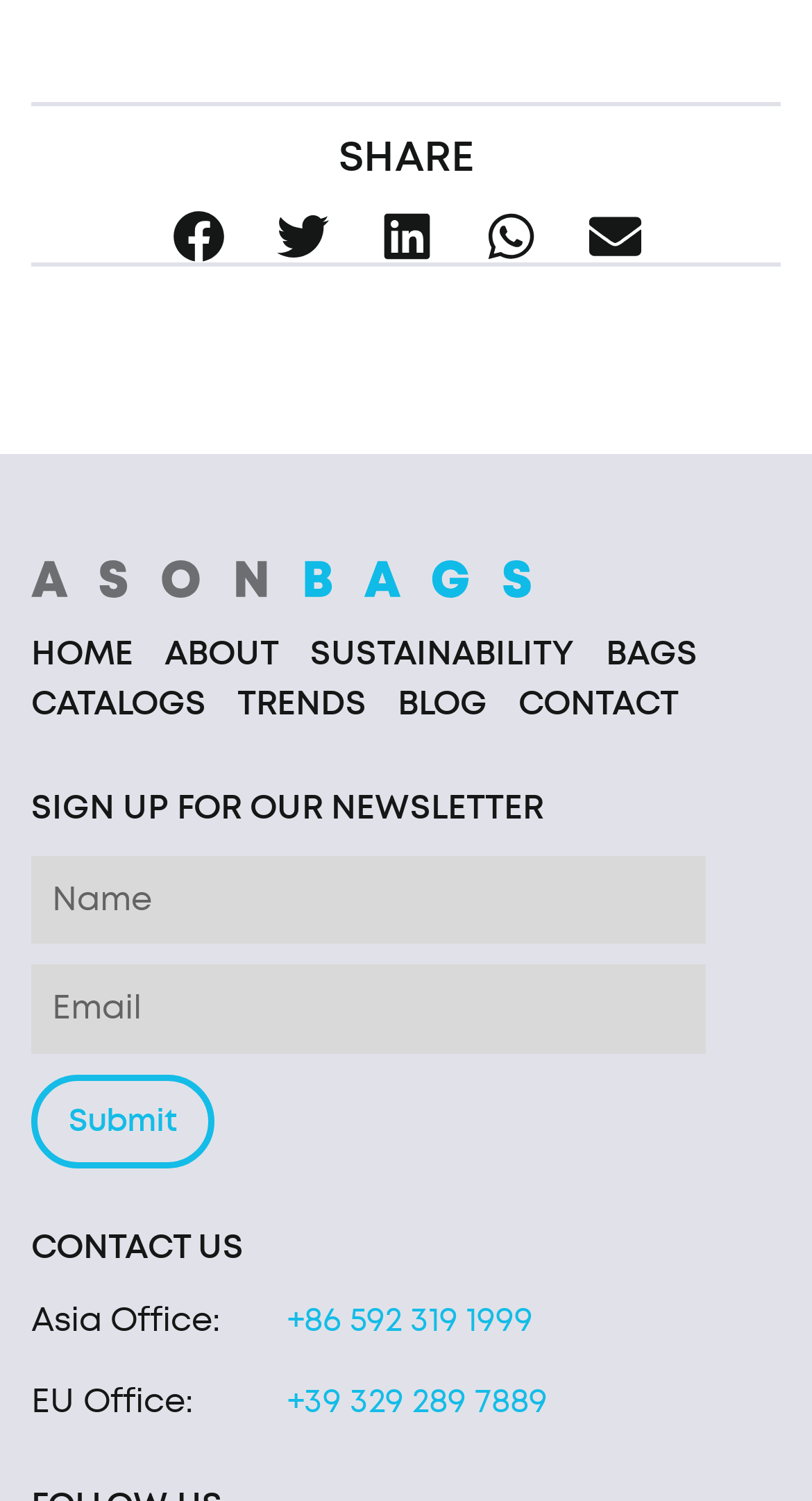What is the purpose of the 'CONTACT US' section?
Using the visual information, respond with a single word or phrase.

Provide contact information